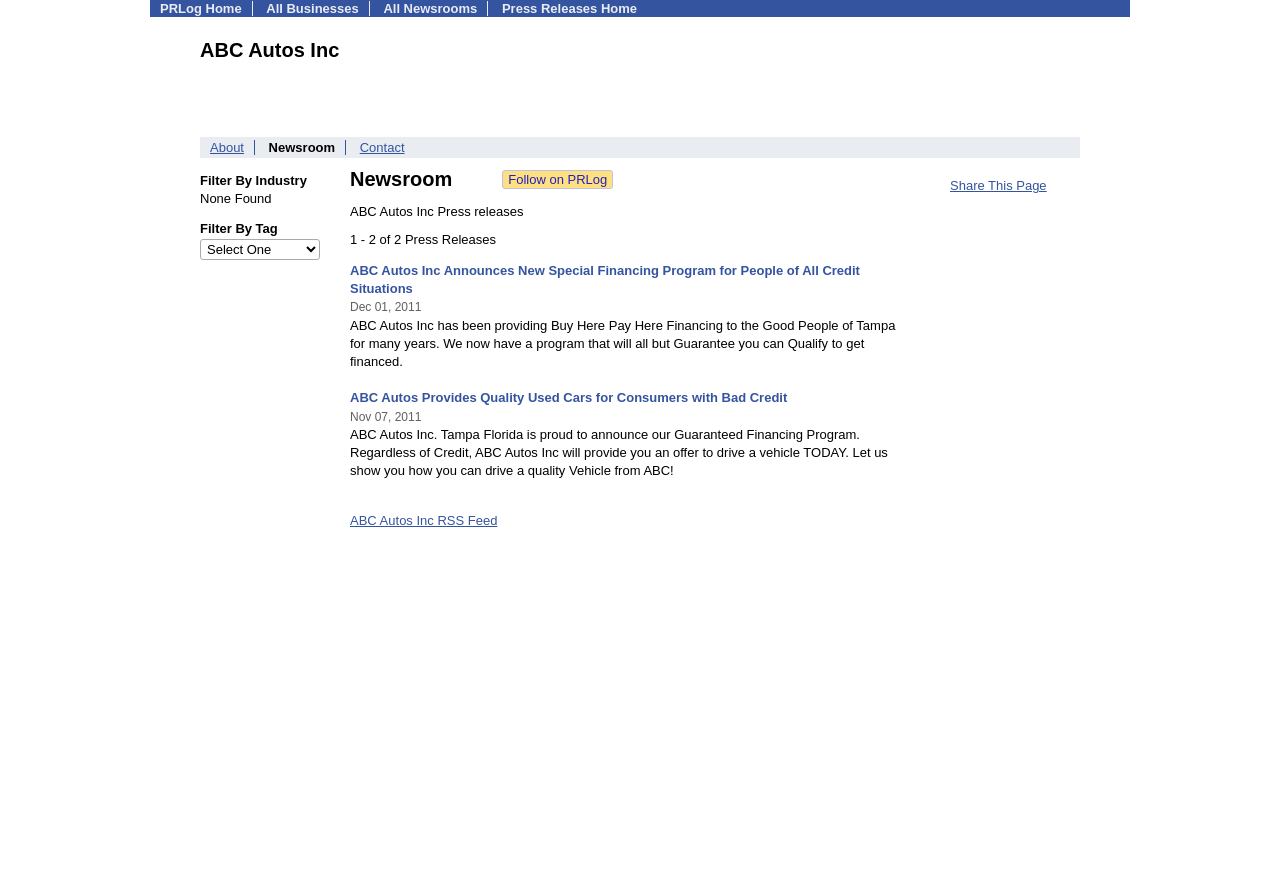Determine the bounding box coordinates for the area that needs to be clicked to fulfill this task: "View articles from 2022". The coordinates must be given as four float numbers between 0 and 1, i.e., [left, top, right, bottom].

None